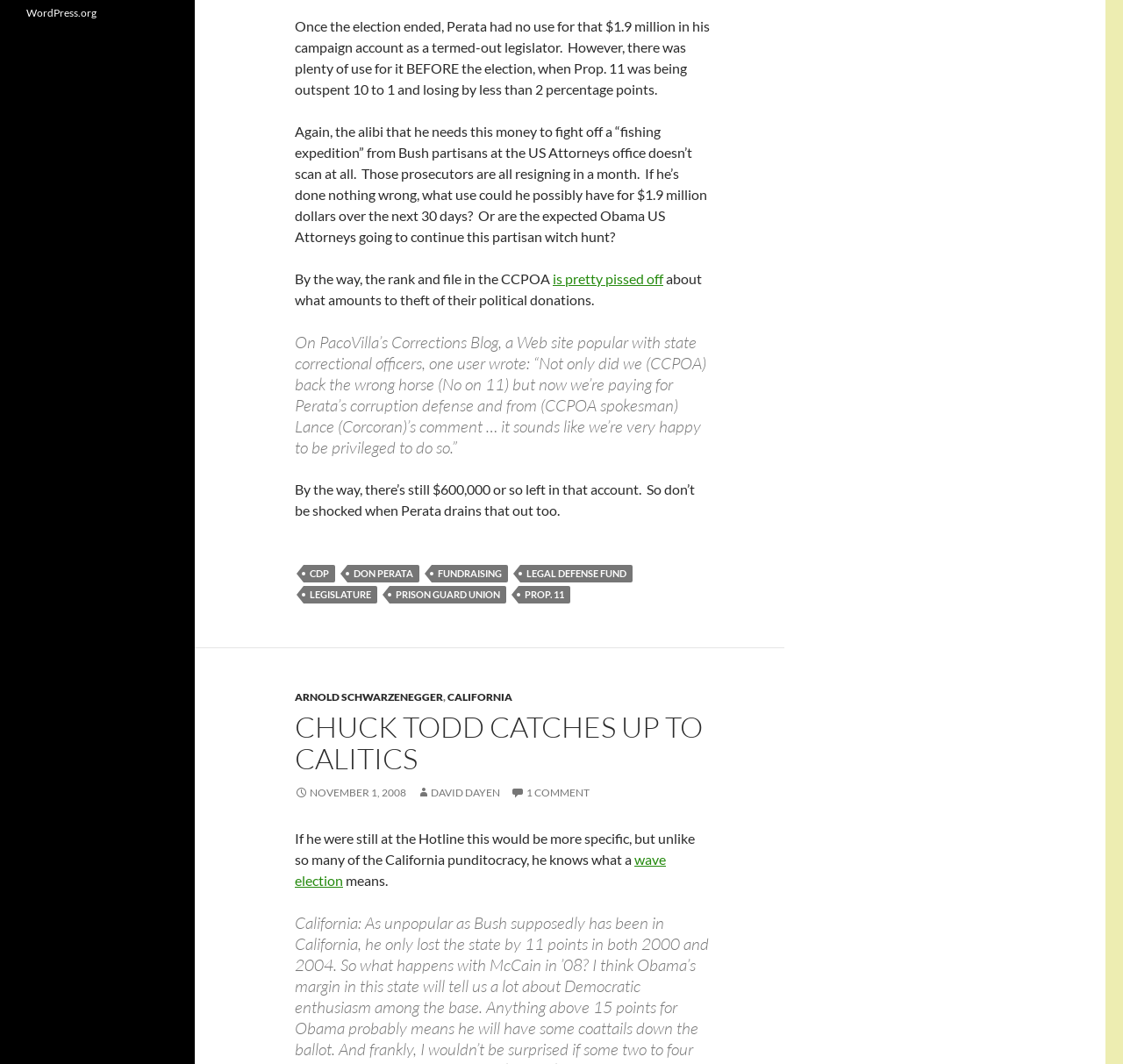Using the provided description WordPress.org, find the bounding box coordinates for the UI element. Provide the coordinates in (top-left x, top-left y, bottom-right x, bottom-right y) format, ensuring all values are between 0 and 1.

[0.023, 0.006, 0.086, 0.018]